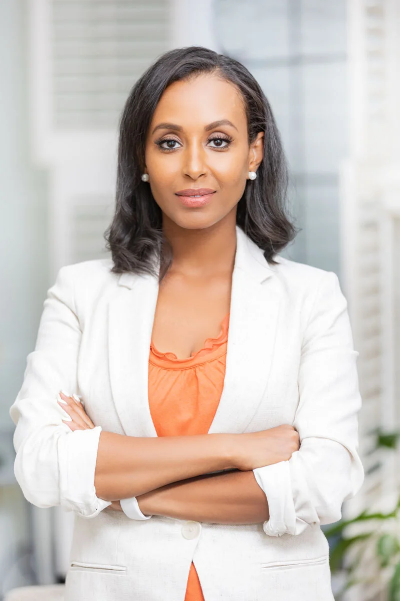Describe every aspect of the image in detail.

This professional headshot features a confident woman standing with her arms crossed, exuding a sense of poise and authority. She is dressed in a stylish light-colored blazer over a vibrant orange top, which adds a touch of warmth and personality to her look. Her hair is elegantly styled in loose waves, complementing her polished appearance. The background is softly blurred, suggesting a modern, well-lit office setting that enhances the professionalism of the image. This photograph is part of a series related to corporate headshots, showcasing the importance of personal branding in a business environment.